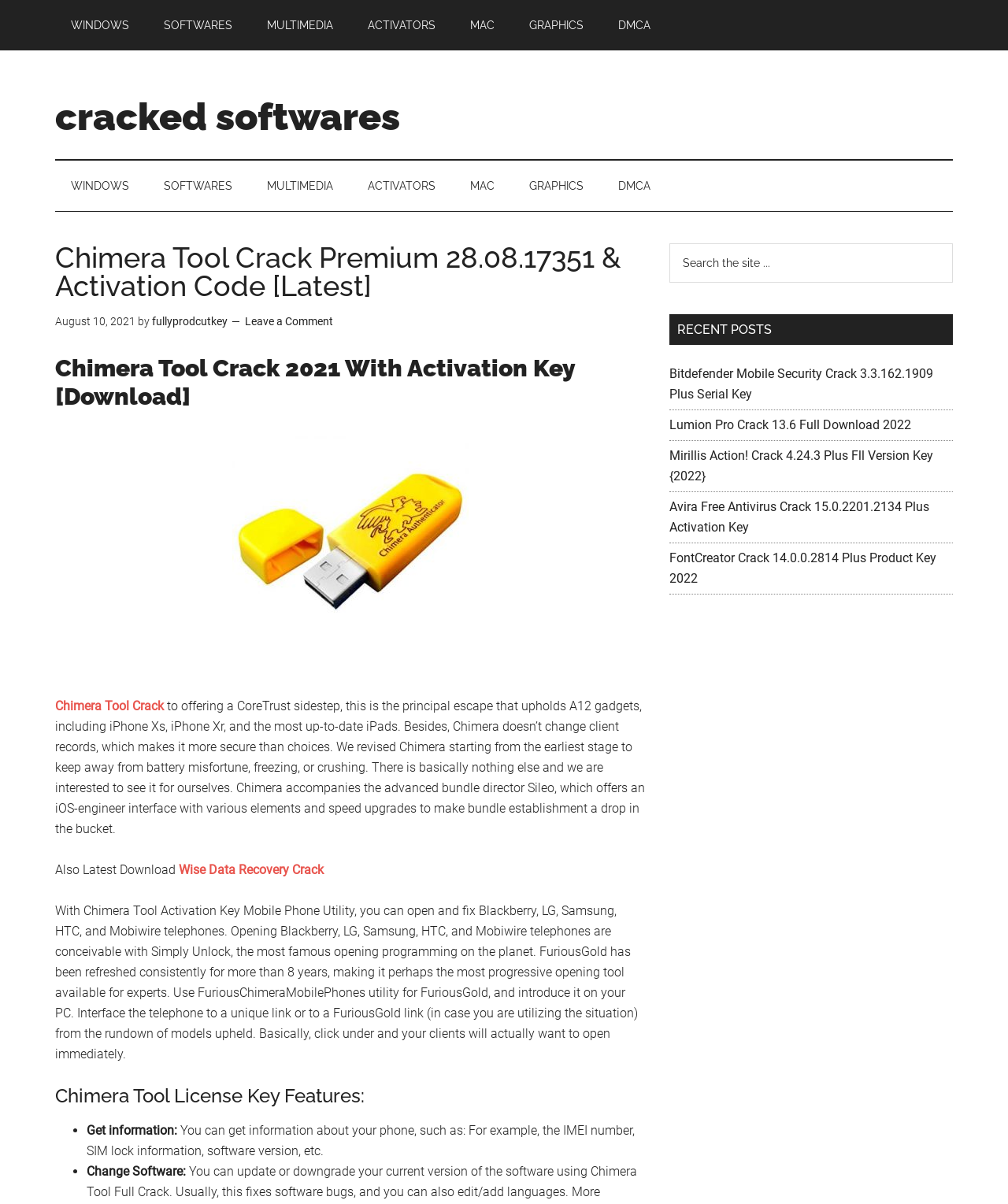What is the date mentioned in the webpage content?
Provide a detailed answer to the question using information from the image.

The date August 10, 2021 is mentioned in the webpage content, specifically in the time element, which indicates the date of the post or article.